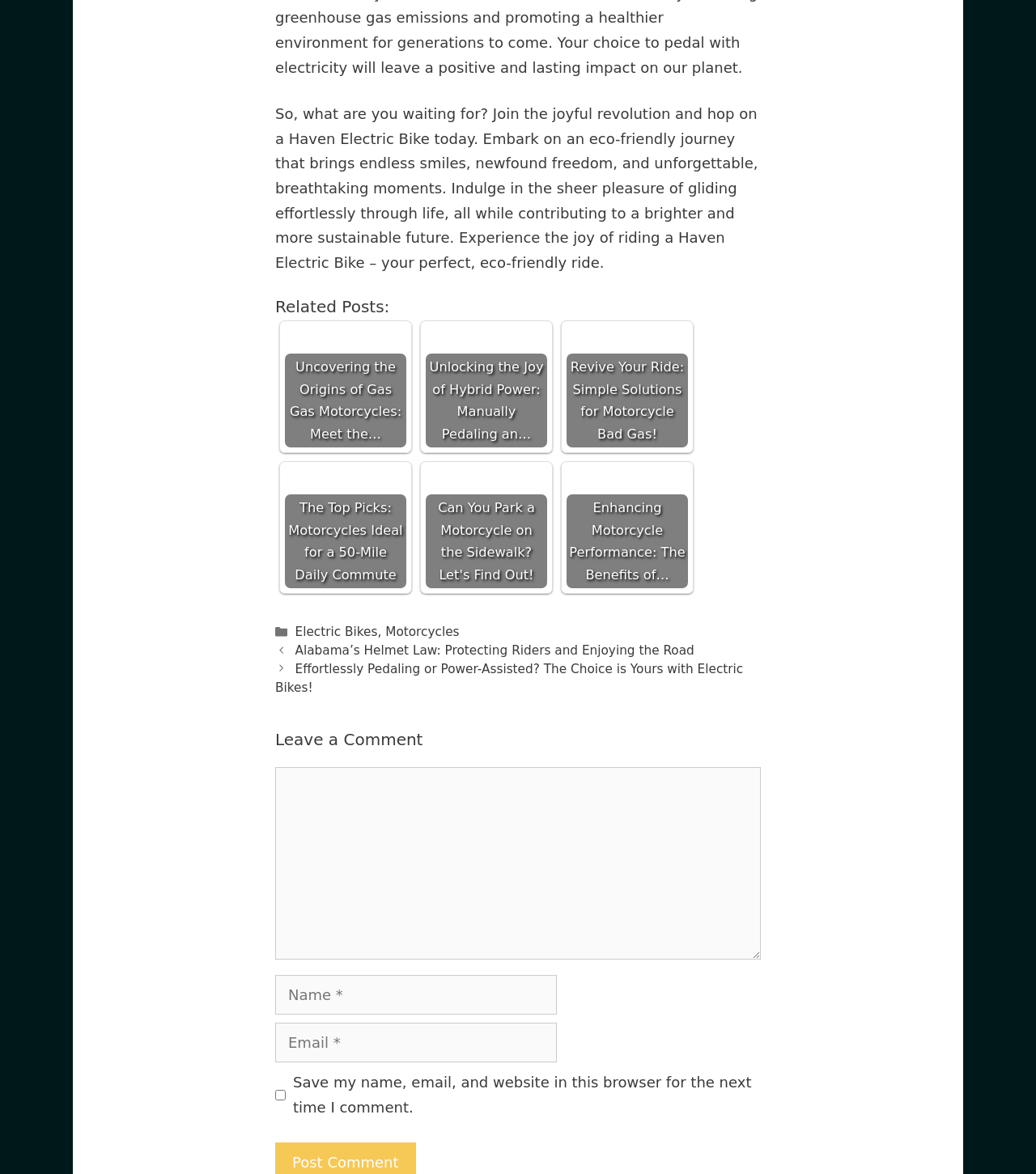Please find the bounding box coordinates of the clickable region needed to complete the following instruction: "Click on the 'Electric Bikes' category link". The bounding box coordinates must consist of four float numbers between 0 and 1, i.e., [left, top, right, bottom].

[0.285, 0.532, 0.364, 0.544]